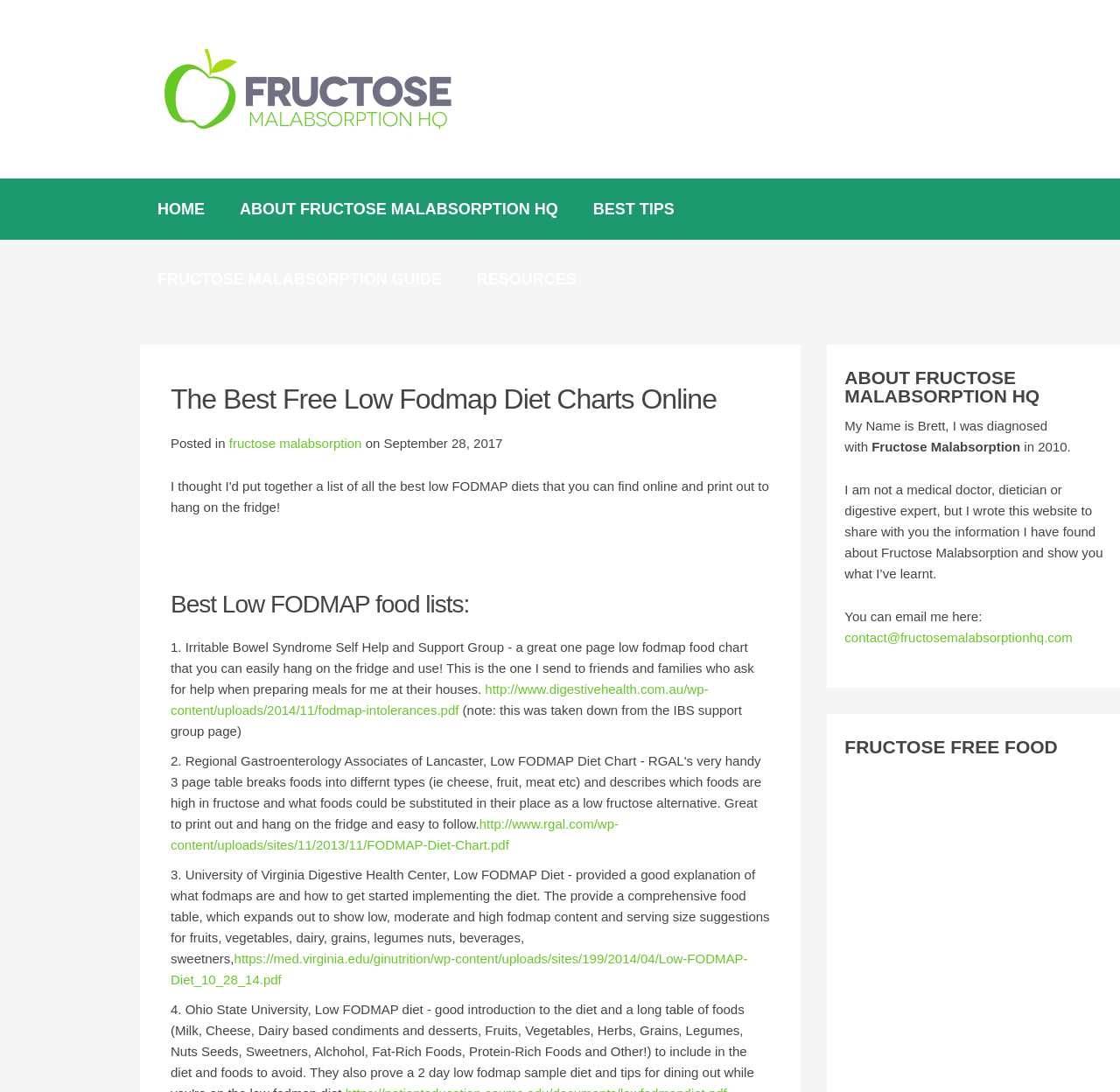Can you determine the bounding box coordinates of the area that needs to be clicked to fulfill the following instruction: "Download the FODMAP diet chart from IBS support group"?

[0.152, 0.625, 0.632, 0.657]